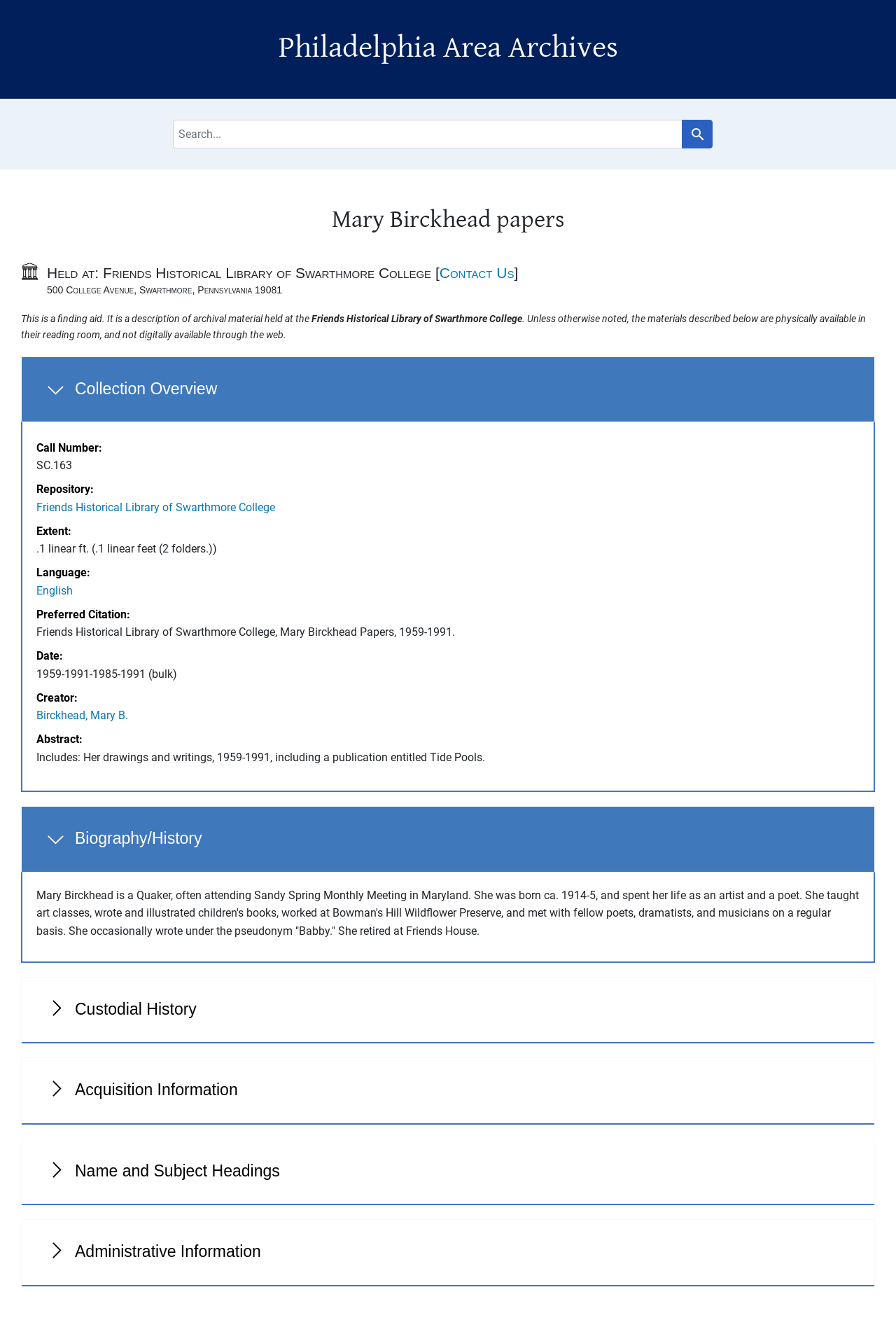Find the bounding box coordinates for the element described here: "parent_node: Search for: value="Search"".

None